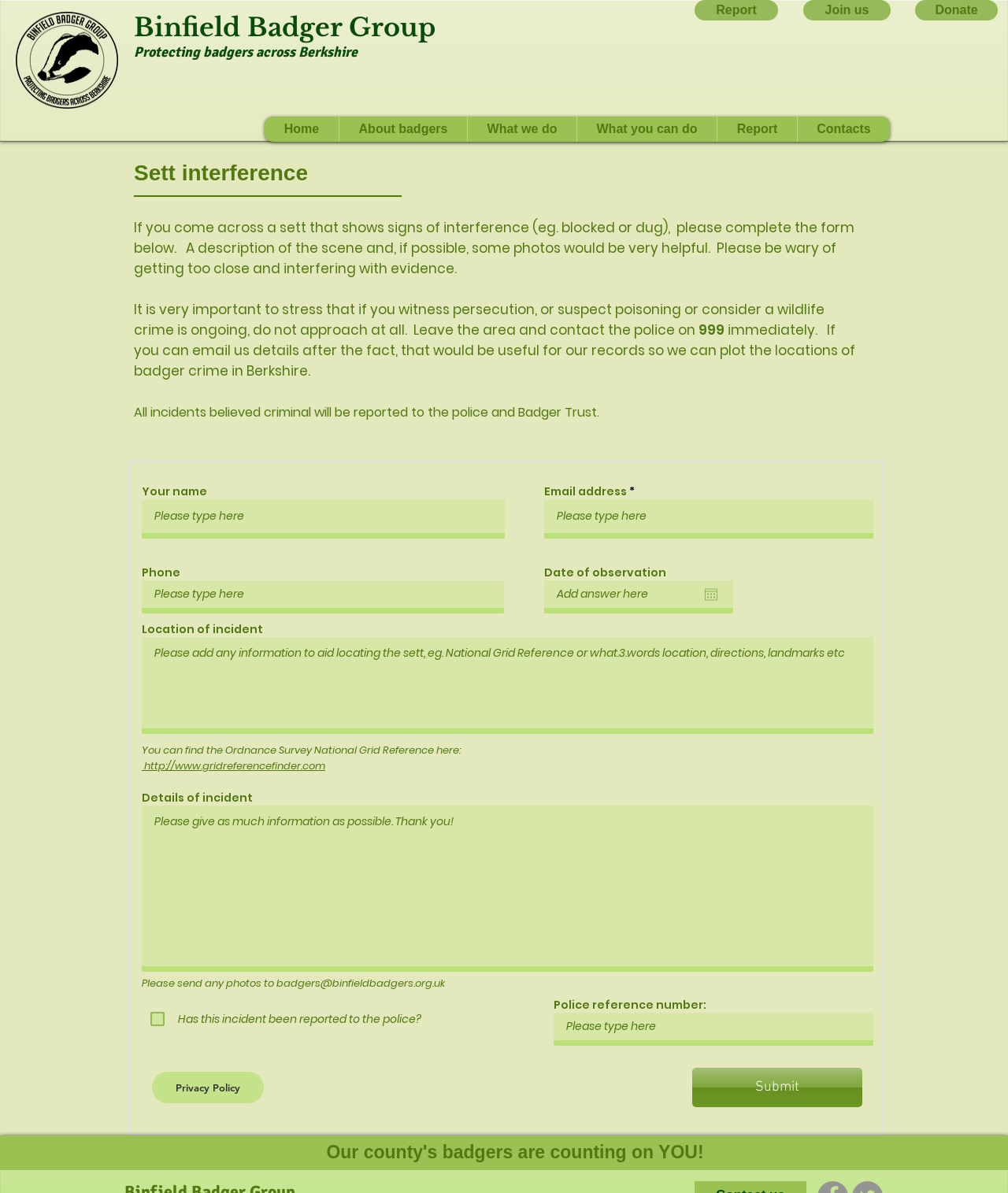Write an exhaustive caption that covers the webpage's main aspects.

This webpage is about reporting sett interference in Berkshire, specifically for the Binfield Badger Group. At the top, there are three links: "Donate", "Join us", and "Report", aligned horizontally. To the left of these links is the group's logo, an image with the text "Binfield Badger Group" written below it. 

Below the logo, there is a heading that reads "Protecting badgers across Berkshire". A navigation menu is located to the right, with links to "Home", "About badgers", "What we do", "What you can do", "Report", and "Contacts". 

The main content of the page is divided into two sections. The first section has a heading "Sett interference" and provides instructions on how to report incidents of sett interference. There is a paragraph of text explaining what to do if you come across a sett that shows signs of interference, followed by another paragraph warning against approaching the scene if you suspect persecution or poisoning. 

Below these paragraphs, there is a form to report incidents, which includes fields for your name, phone number, email address, date of observation, location of incident, and details of the incident. There is also a checkbox to indicate if the incident has been reported to the police and a field to enter the police reference number if applicable. 

The second section of the main content has a heading "Our county's badgers are counting on YOU!" and appears to be a call to action to get involved in protecting badgers.